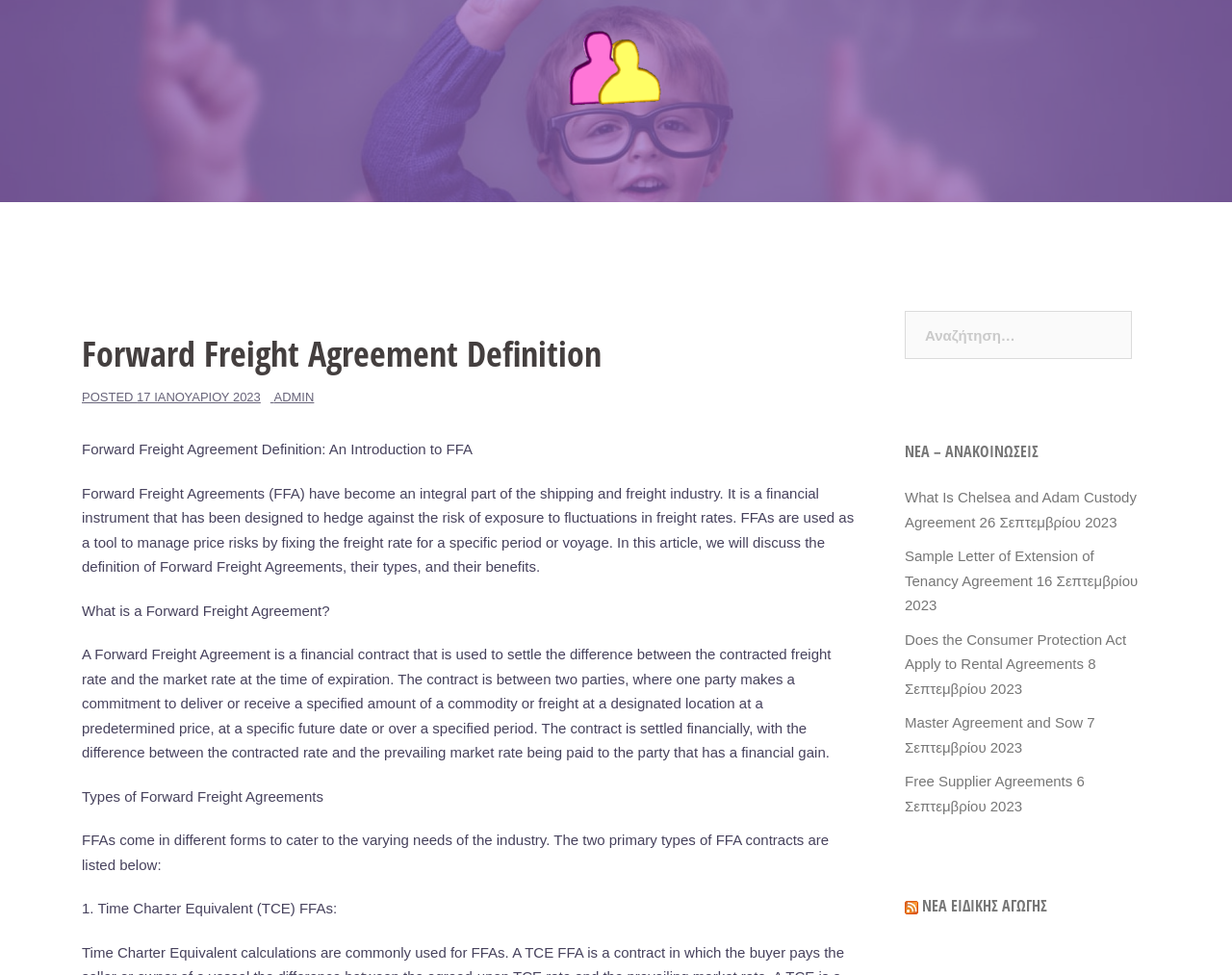Using the information in the image, could you please answer the following question in detail:
How many types of Forward Freight Agreements are mentioned?

The article mentions that FFAs come in different forms to cater to the varying needs of the industry, and specifically lists two primary types of FFA contracts, which are Time Charter Equivalent (TCE) FFAs and another unmentioned type.